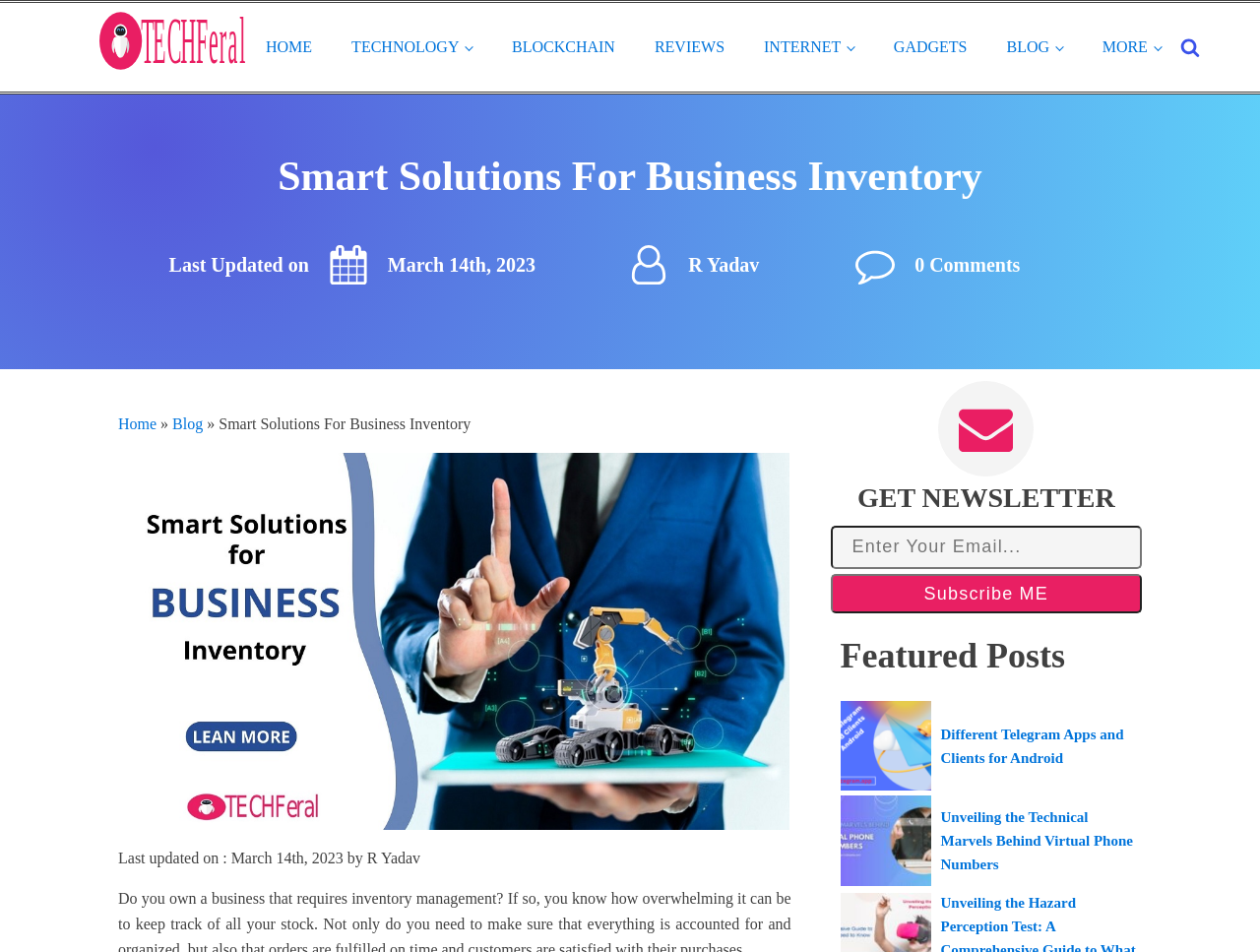Offer a meticulous caption that includes all visible features of the webpage.

The webpage is about "Smart Solutions For Business Inventory" and discusses the benefits of an automated inventory system, including improved accuracy, reduced costs, and increased control over inventory. 

At the top left corner, there is a logo with the text "TechFeral.com Live The Tech" accompanied by an image. Next to it, there is a navigation menu with links to "HOME", "TECHNOLOGY", "BLOCKCHAIN", "REVIEWS", "INTERNET", "GADGETS", "BLOG", and "MORE". 

Below the navigation menu, there is a heading with the title "Smart Solutions For Business Inventory". On the right side of the heading, there is a section with the text "Last Updated on March 14th, 2023" and an icon representing a calendar. Next to it, there is a section with the author's name "R Yadav" and an icon representing a user. 

Further down, there is a section with a breadcrumbs navigation, showing the path "Home » Blog » Smart Solutions For Business Inventory". Below it, there is a section with the text "Last updated on : March 14th, 2023 by R Yadav". 

On the right side of the page, there is a section with a heading "GET NEWSLETTER" and a form to enter an email address to subscribe to a newsletter. Below it, there is a section with a heading "Featured Posts" and two links to articles, "Different Telegram Apps and Clients for Android" and "Unveiling the Technical Marvels Behind Virtual Phone Numbers".